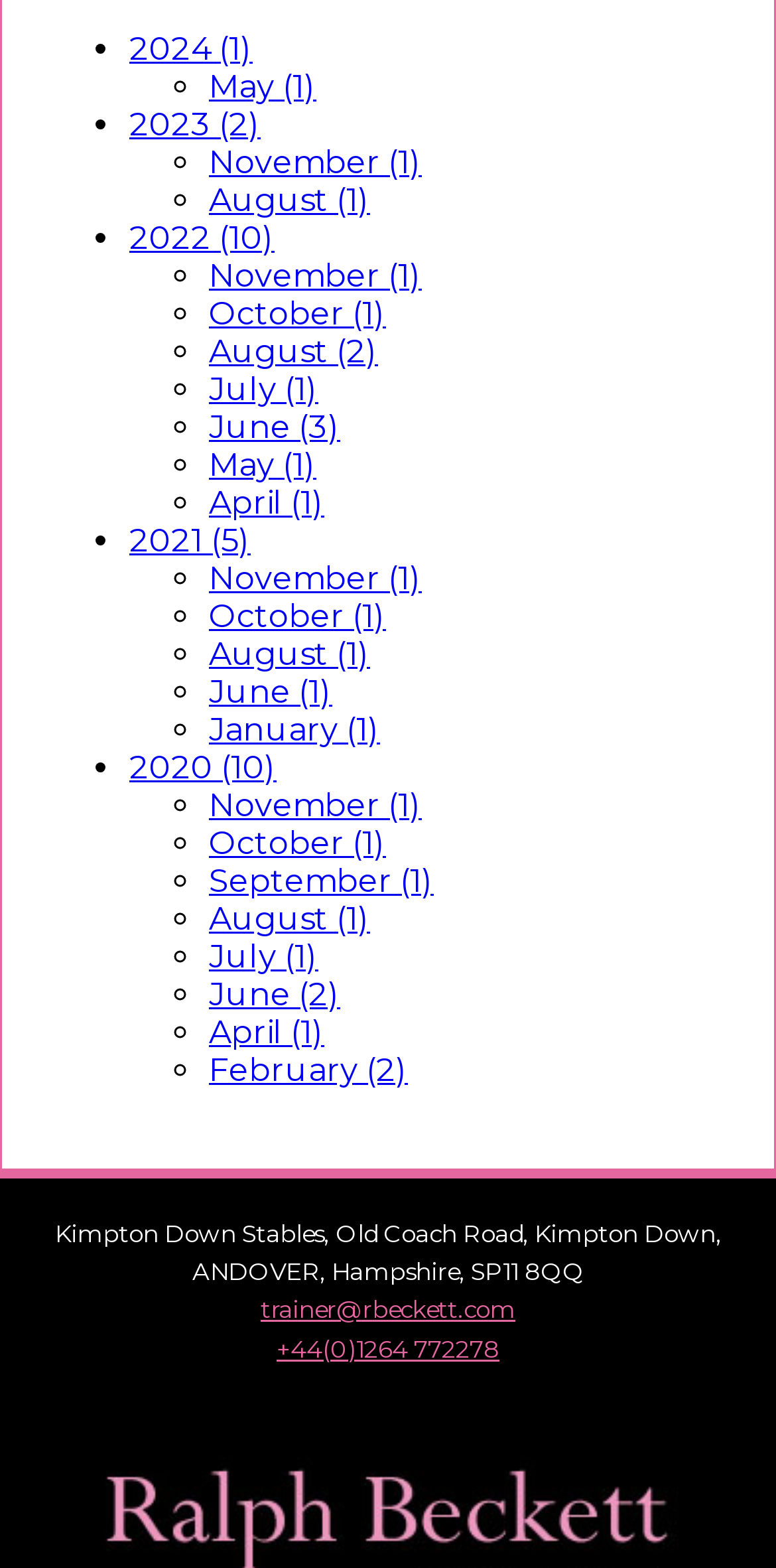Please identify the bounding box coordinates of the clickable area that will fulfill the following instruction: "Click 2024". The coordinates should be in the format of four float numbers between 0 and 1, i.e., [left, top, right, bottom].

[0.167, 0.019, 0.326, 0.043]